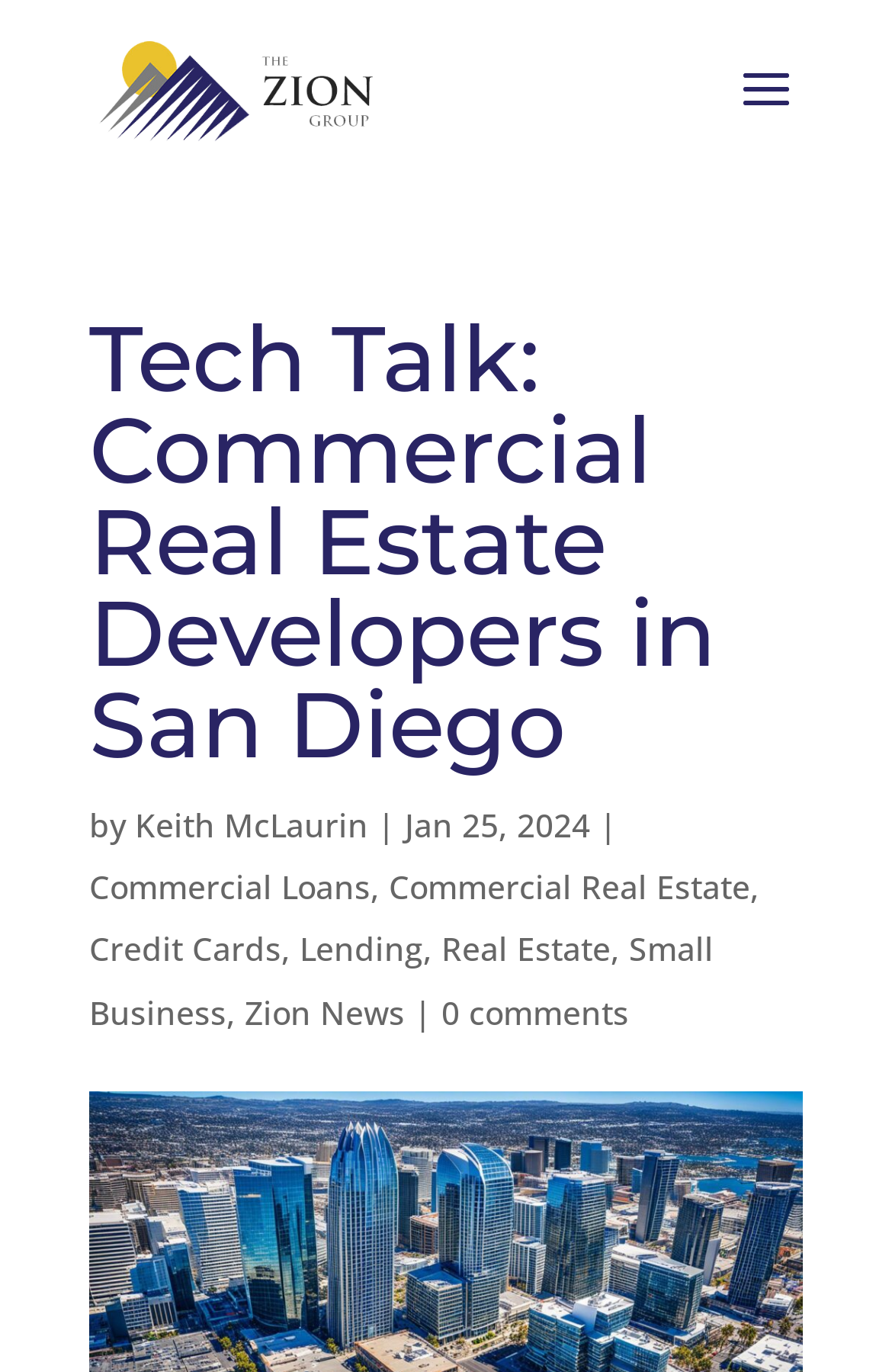What is the name of the company mentioned in the article?
Based on the content of the image, thoroughly explain and answer the question.

I found a link with the text 'The Zion Group' which is likely to be the name of the company mentioned in the article, as it is prominently displayed near the top of the page.